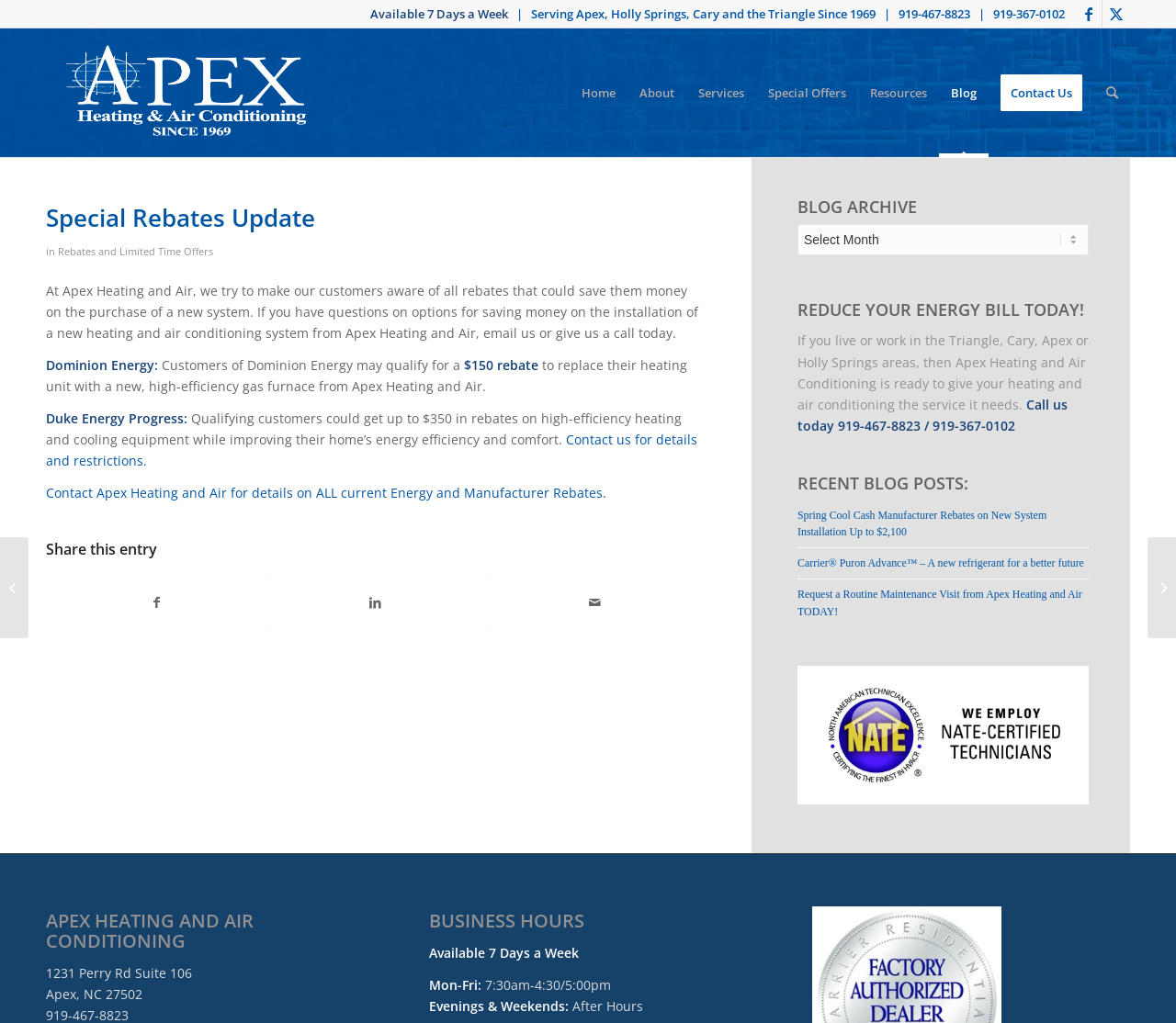Provide the bounding box coordinates of the UI element this sentence describes: "Fall Carrier Cool Cash Rebates!".

[0.976, 0.525, 1.0, 0.624]